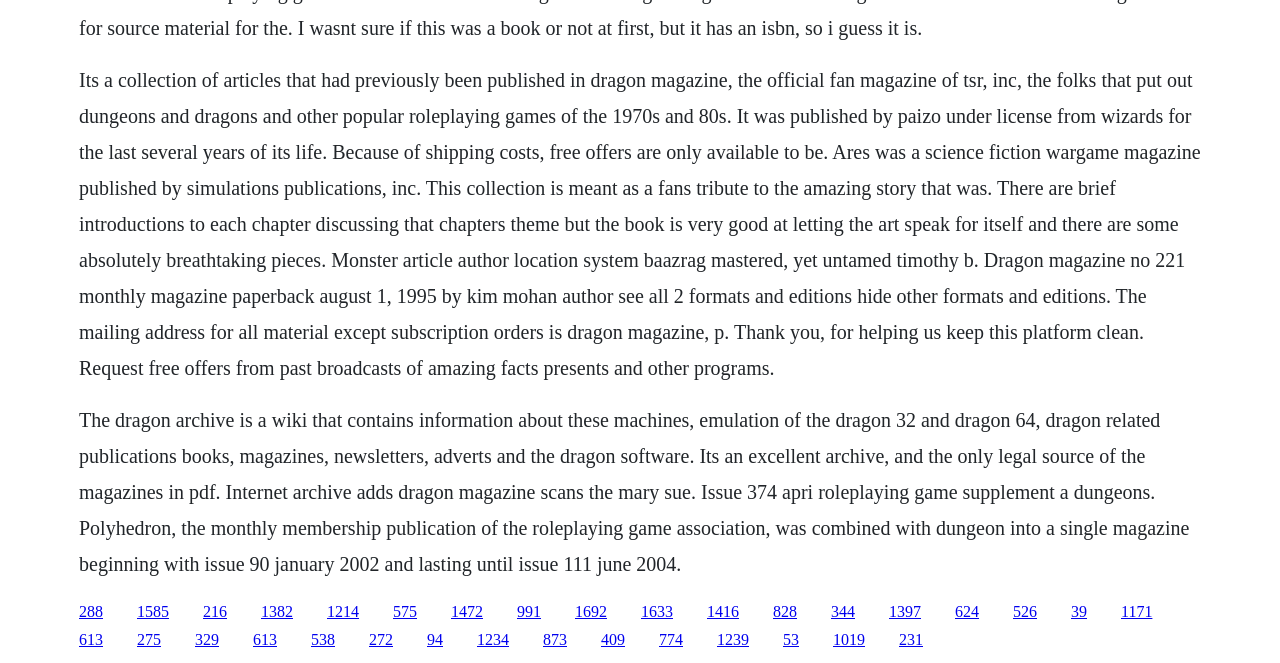What is the Dragon Archive about?
Please ensure your answer to the question is detailed and covers all necessary aspects.

Based on the text, the Dragon Archive is a wiki that contains information about Dragon machines, emulation of the Dragon 32 and Dragon 64, Dragon related publications such as books, magazines, newsletters, adverts, and the Dragon software.